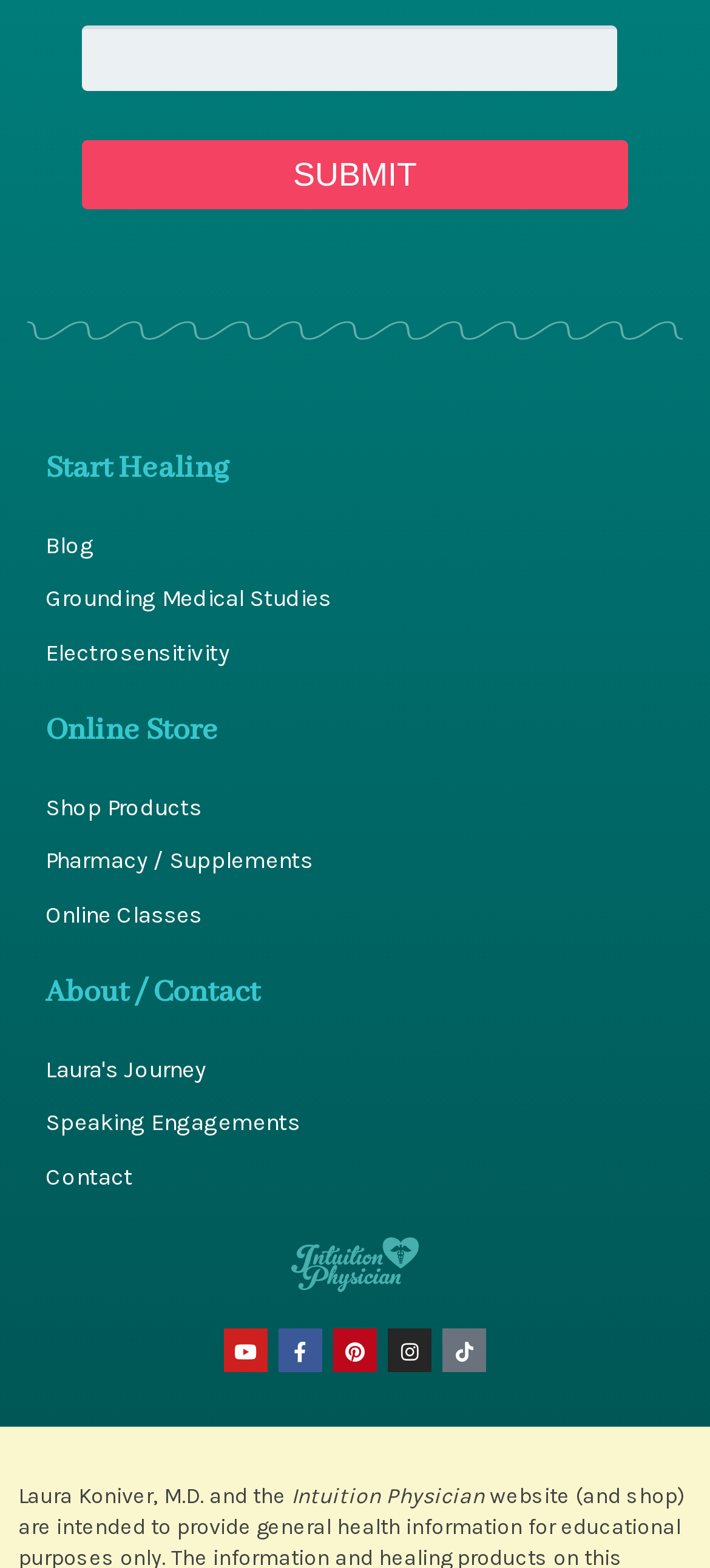What social media platforms are linked on the webpage?
Look at the image and answer the question using a single word or phrase.

Youtube, Facebook, Pinterest, Instagram, Tiktok